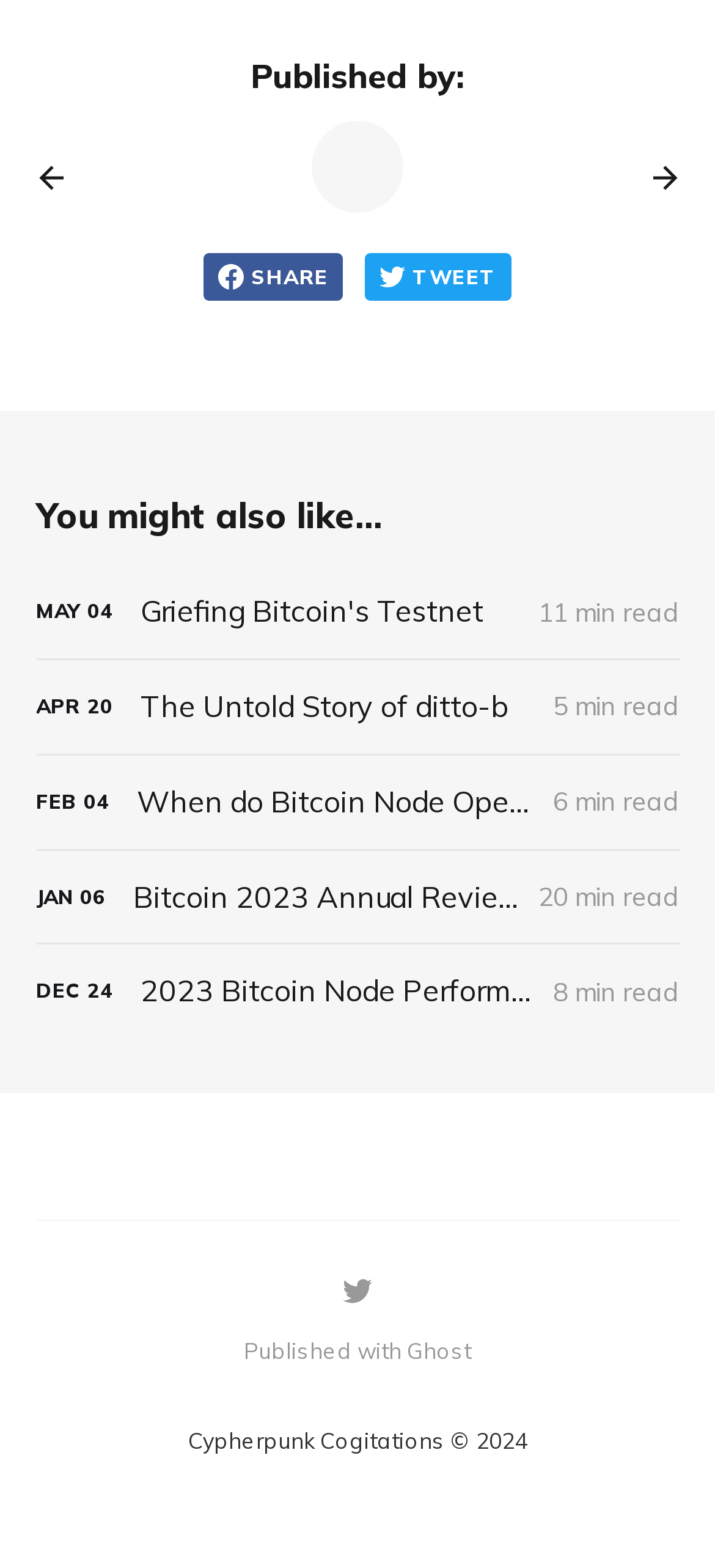Please respond in a single word or phrase: 
What is the name of the platform used to publish the webpage?

Ghost